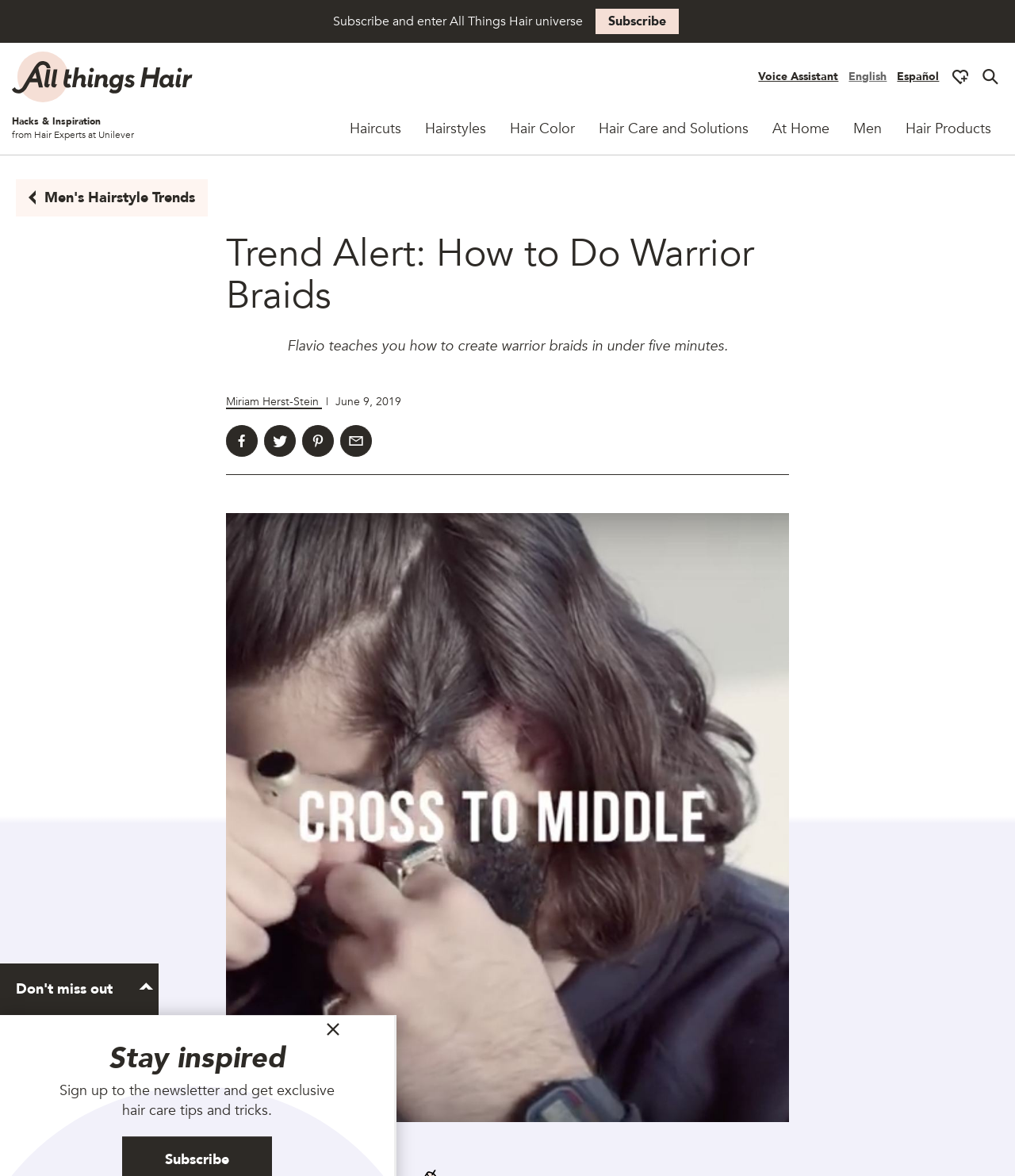What is the author of the article?
Please ensure your answer to the question is detailed and covers all necessary aspects.

I determined the author of the article by looking at the link element with the text 'Article written by Miriam Herst-Stein' at coordinates [0.223, 0.335, 0.317, 0.348]. This suggests that the author of the article is Miriam Herst-Stein.